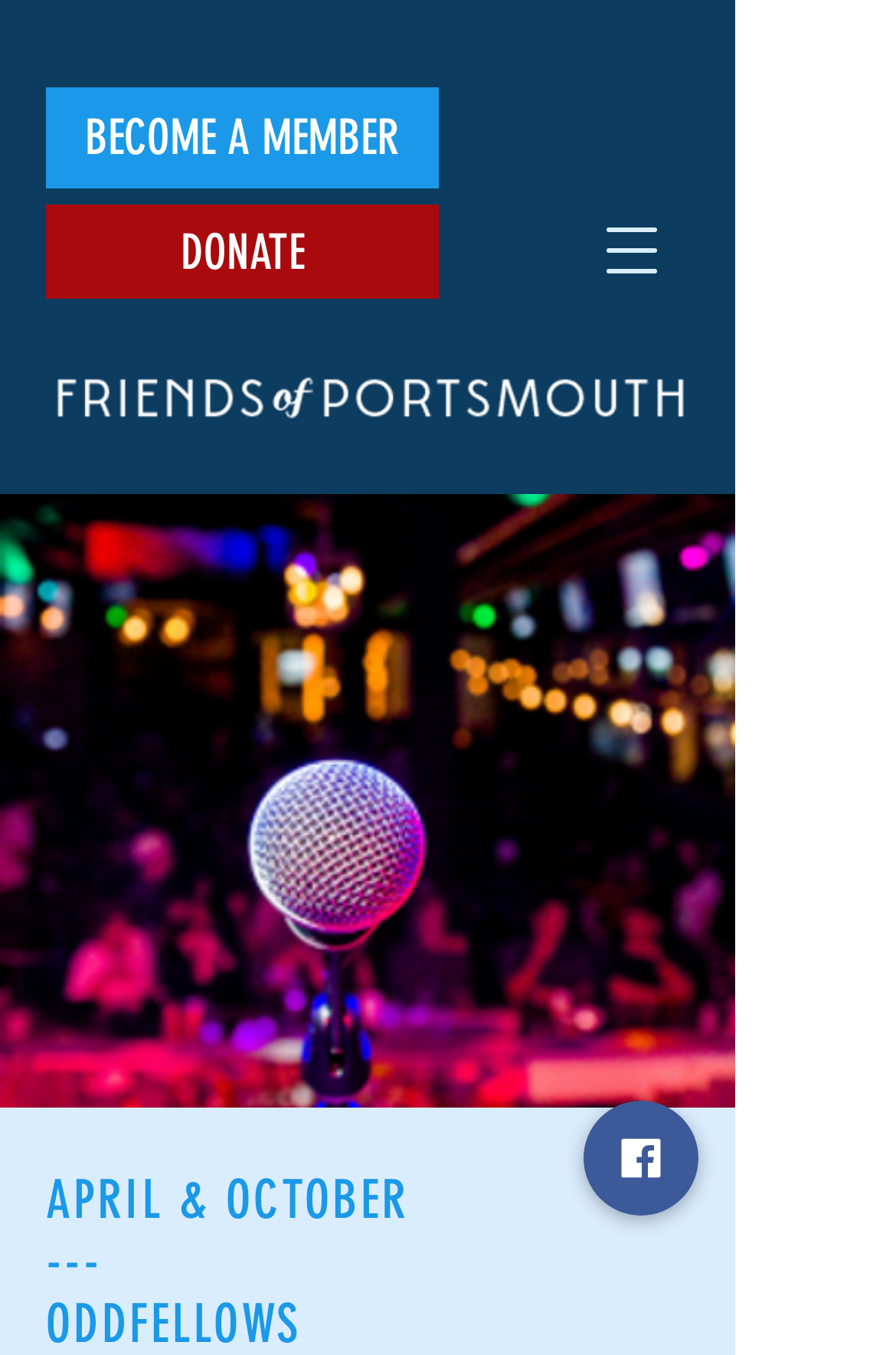Please answer the following query using a single word or phrase: 
What is the bounding box coordinate of the image below the navigation menu?

[0.0, 0.363, 0.821, 0.817]